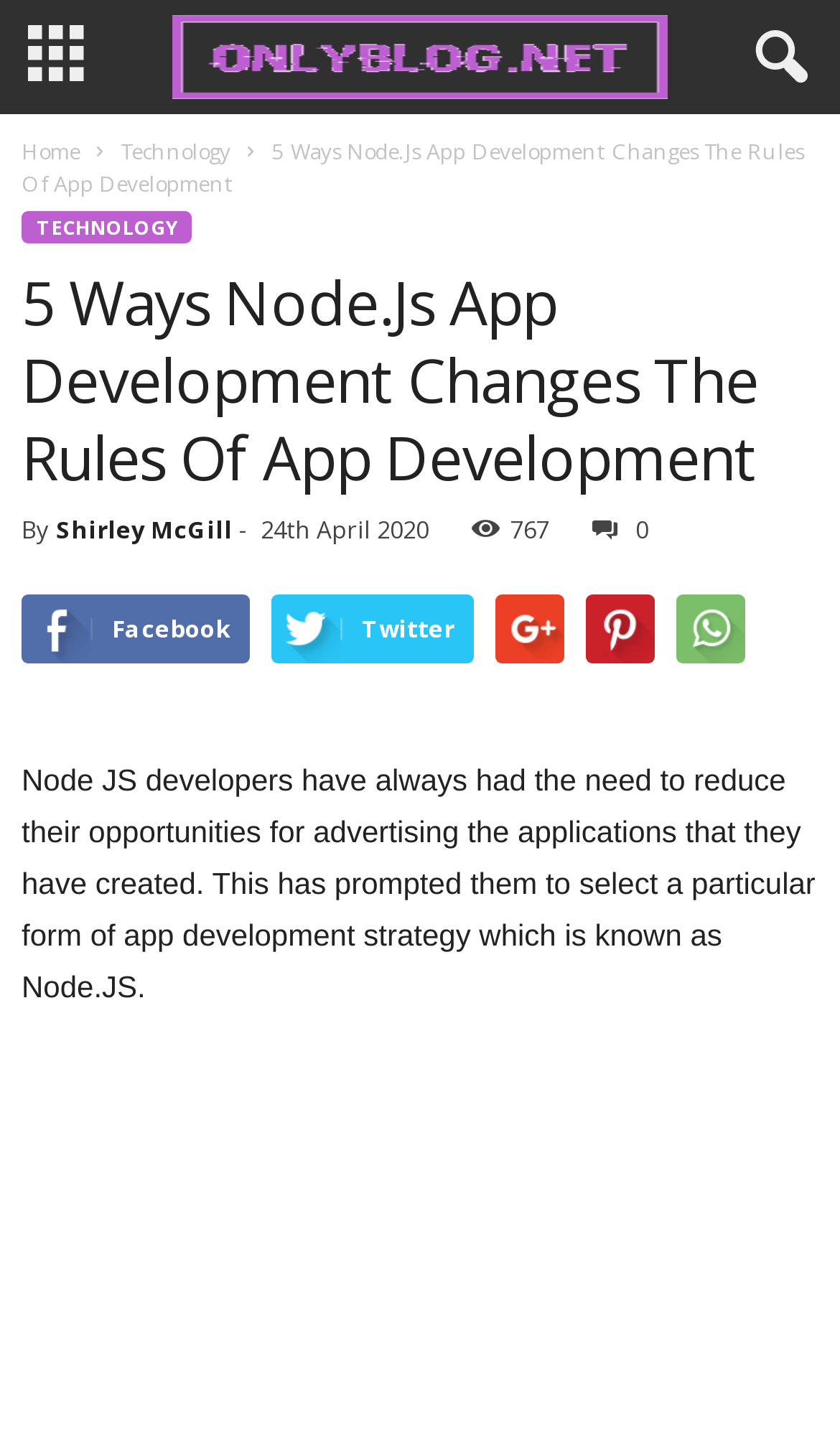Please analyze the image and provide a thorough answer to the question:
What is the author of the article?

The author of the article can be found by looking at the section below the main heading, where it says 'By' followed by the author's name, which is Shirley McGill.